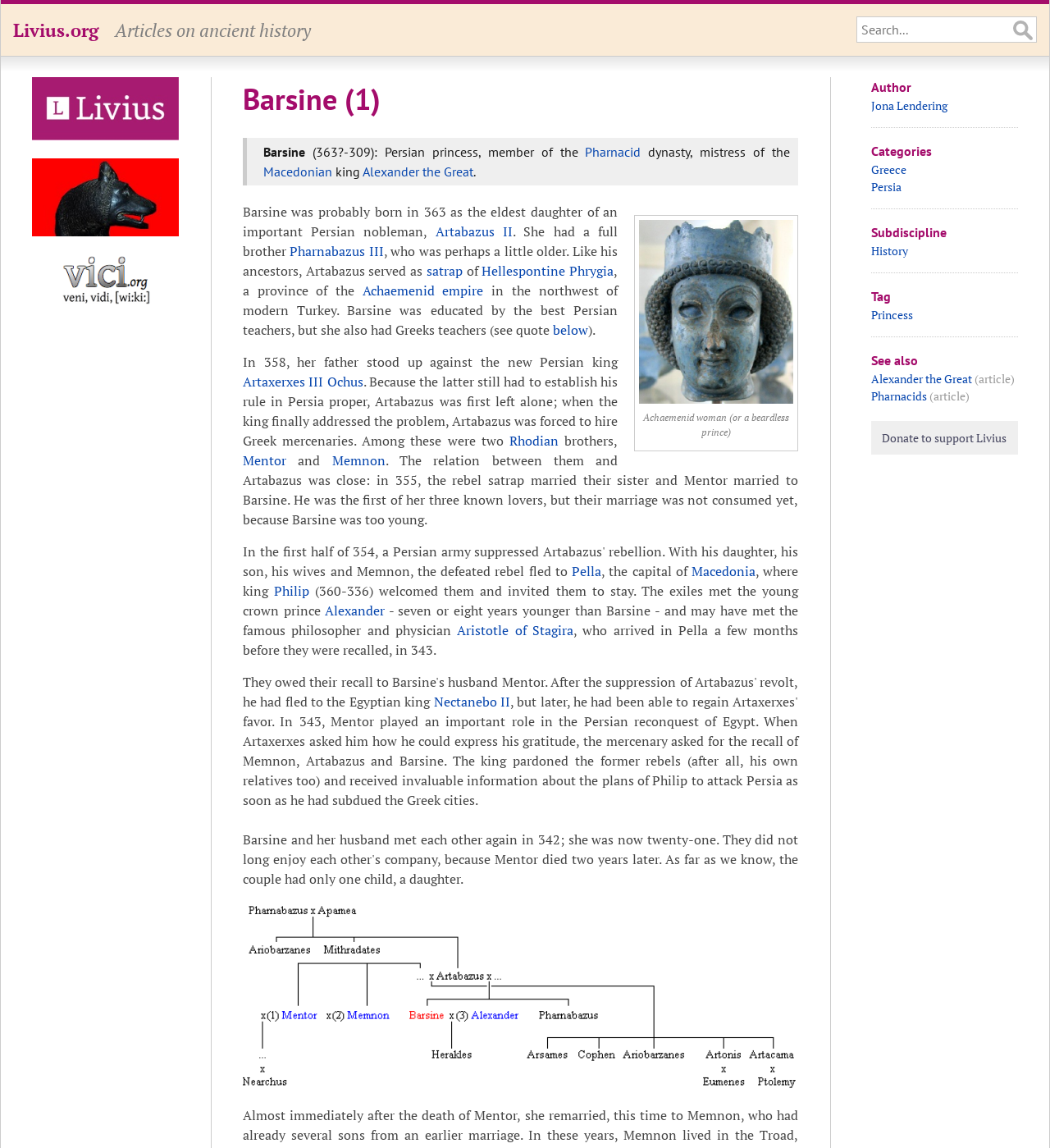Find the bounding box coordinates of the area to click in order to follow the instruction: "Visit Livius Onderwijs".

[0.031, 0.112, 0.17, 0.125]